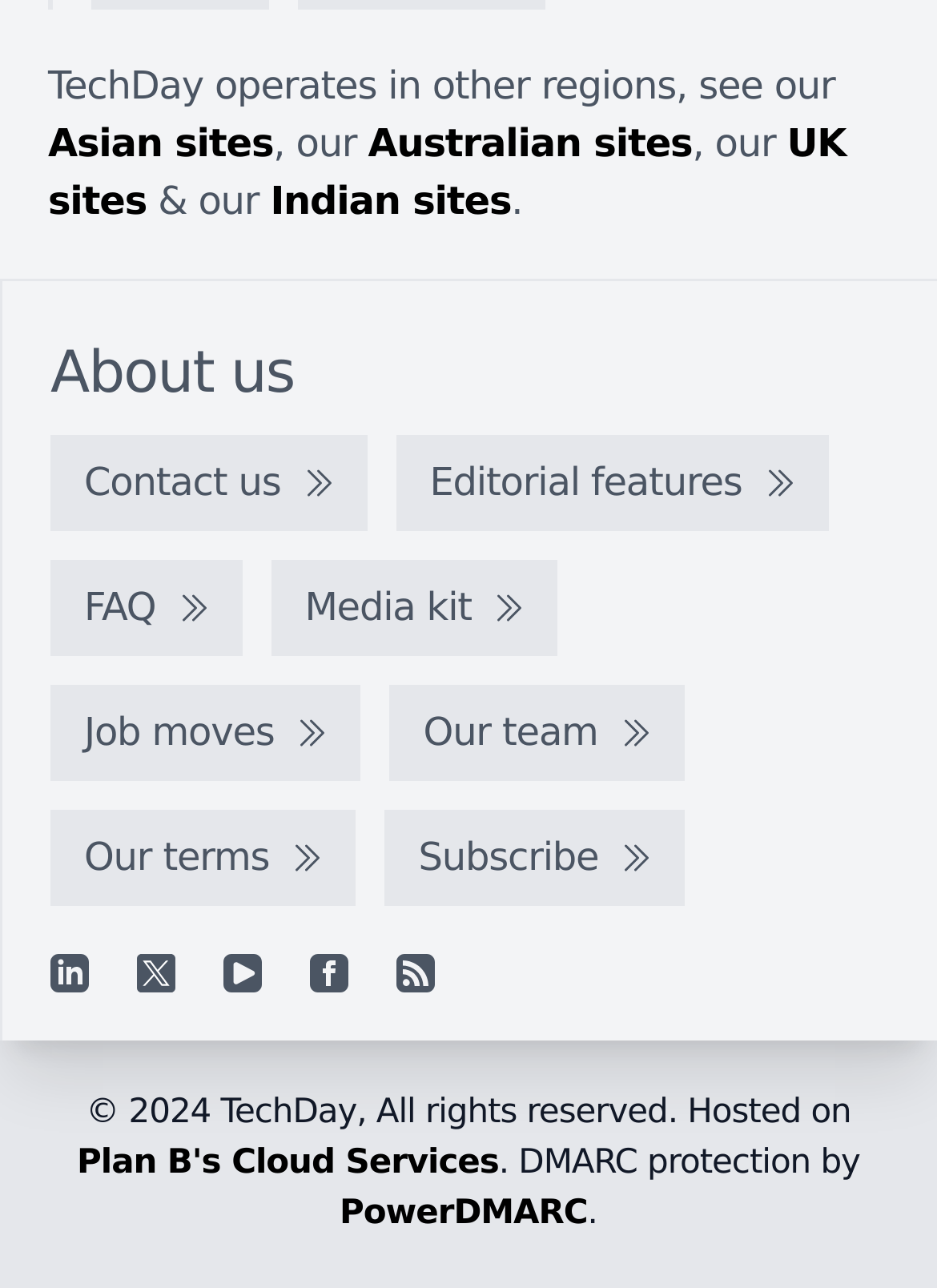Find the bounding box coordinates for the area that must be clicked to perform this action: "Subscribe to the newsletter".

[0.411, 0.63, 0.731, 0.704]